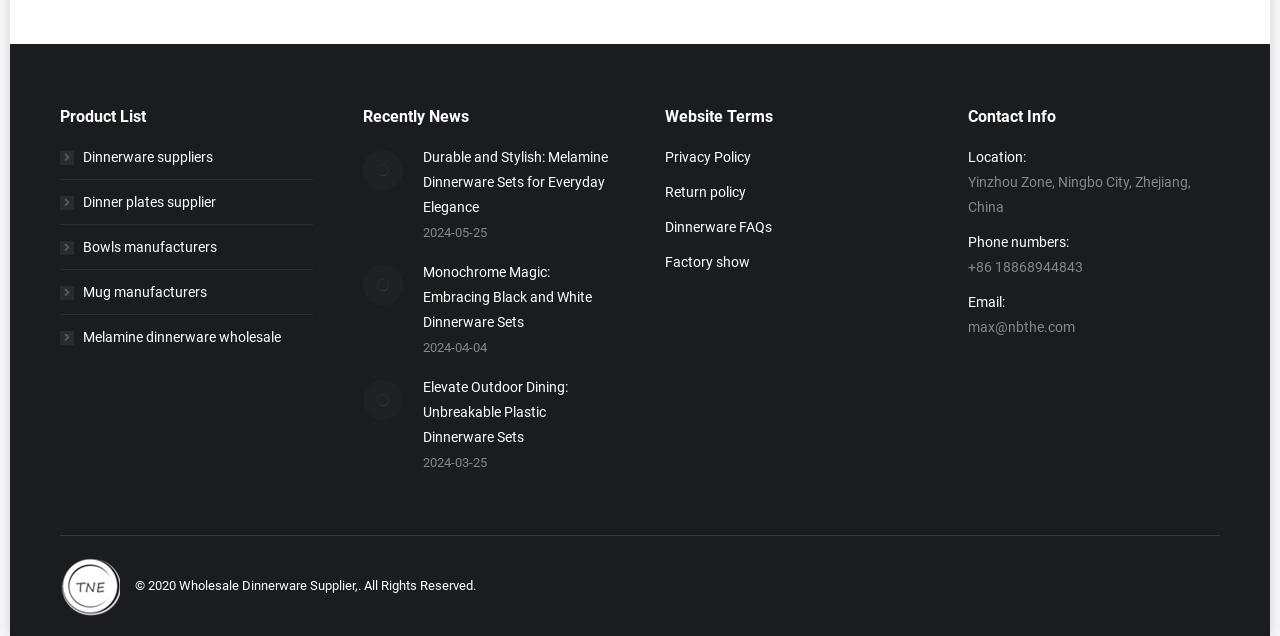Using the details in the image, give a detailed response to the question below:
How many news articles are displayed on this webpage?

There are three article sections on the webpage, each with a title, image, and date, indicating that there are three news articles displayed.